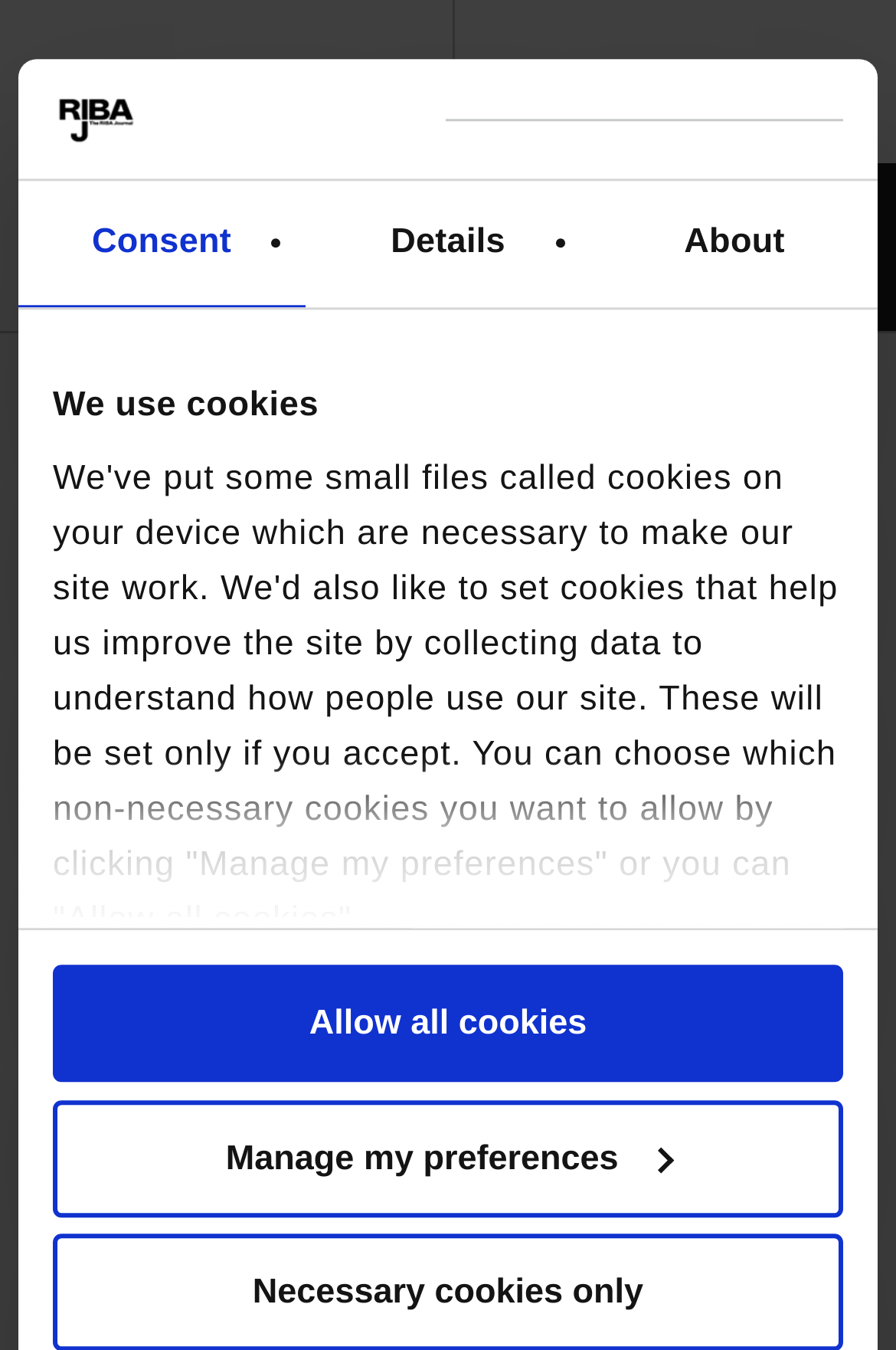What type of navigation is available on the webpage?
Please answer the question with a single word or phrase, referencing the image.

Primary Navigation